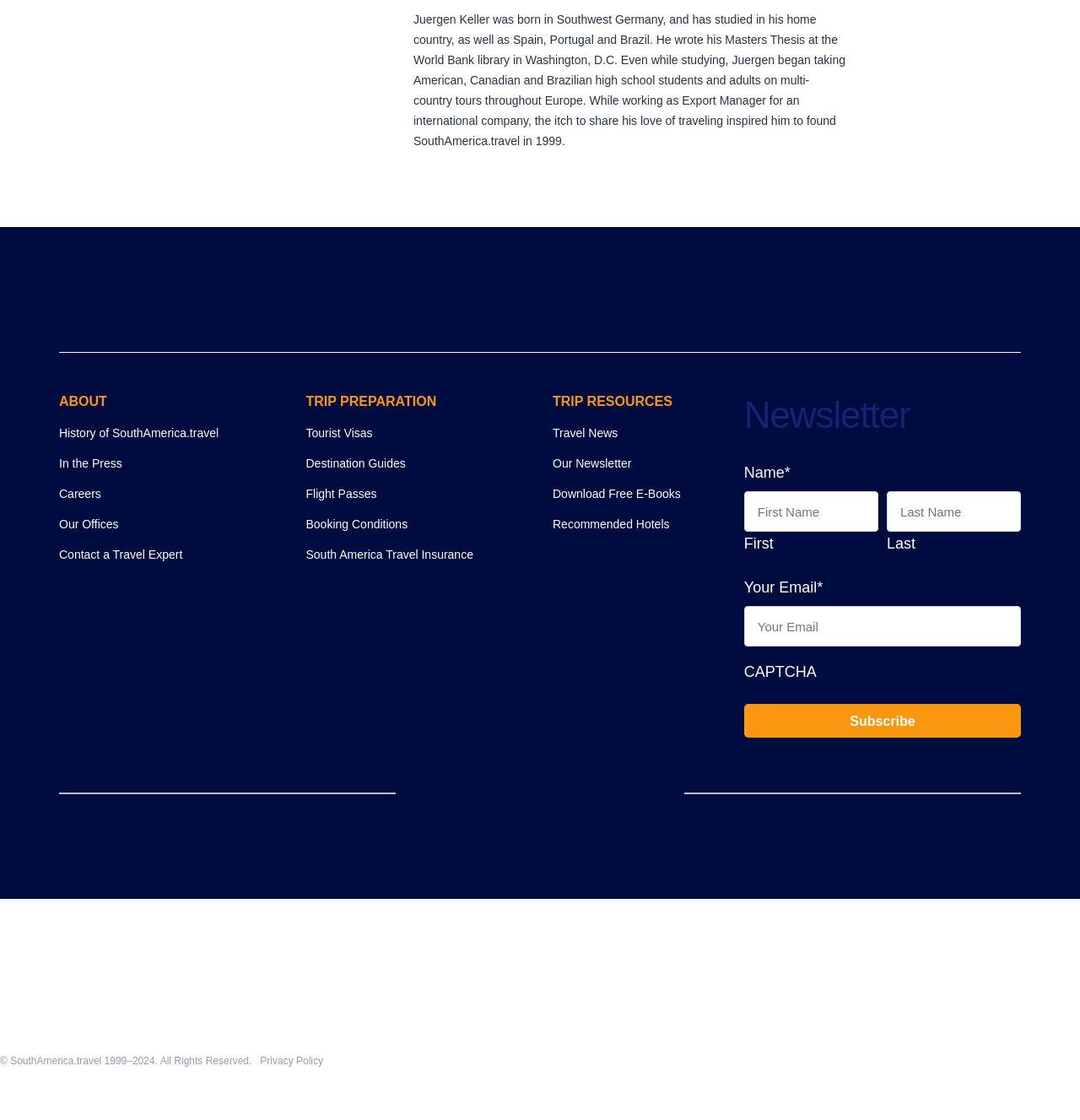What is the name of the founder of SouthAmerica.travel?
Provide a thorough and detailed answer to the question.

The answer can be found in the StaticText element with the OCR text 'Juergen Keller was born in Southwest Germany, and has studied in his home country, as well as Spain, Portugal and Brazil...'. This text is located at the top of the webpage and provides information about the founder of SouthAmerica.travel.